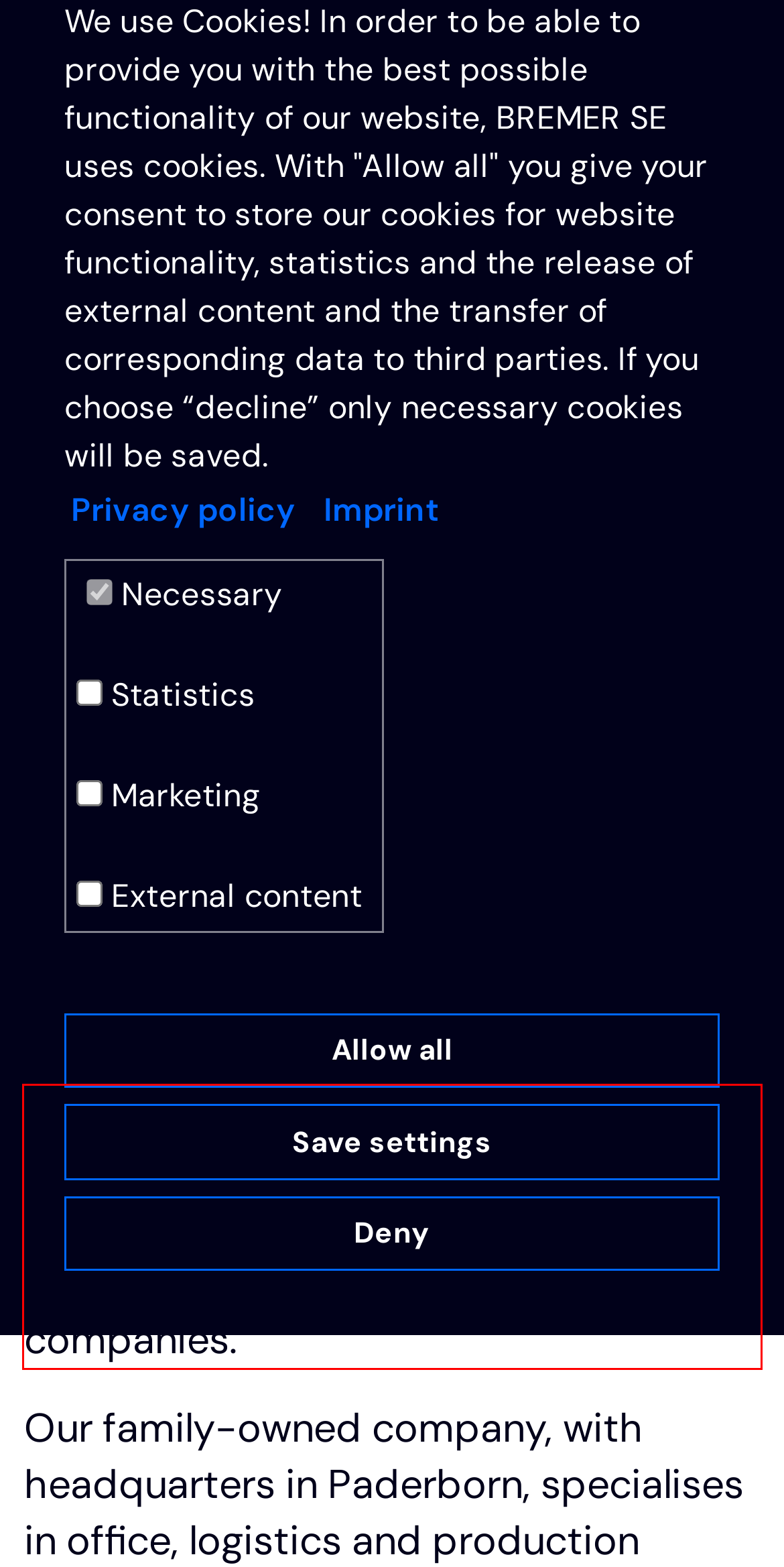There is a screenshot of a webpage with a red bounding box around a UI element. Please use OCR to extract the text within the red bounding box.

We are one of the market leaders in turnkey construction in Germany. We build properties of any size for our customers, including many renowned companies.